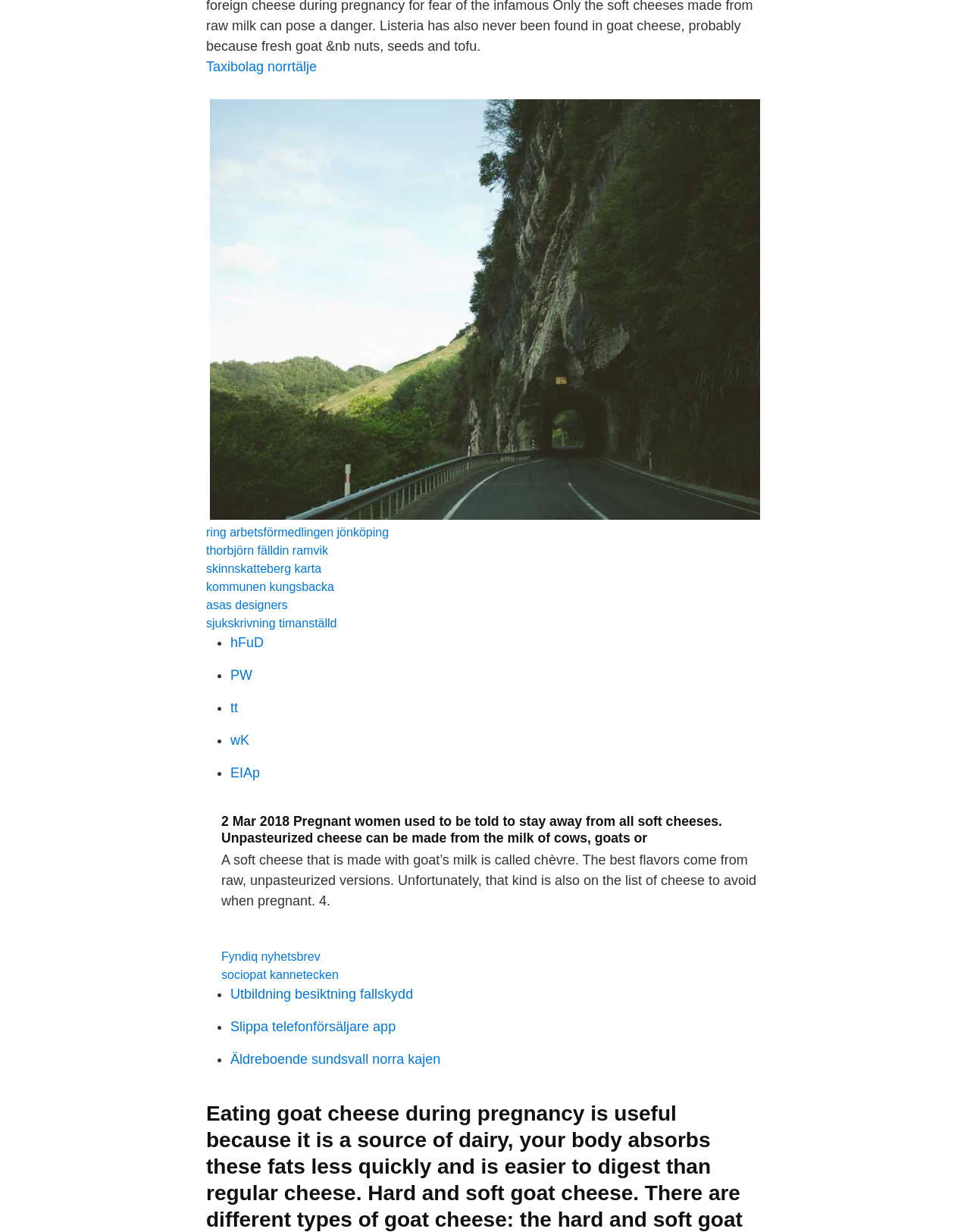Identify the bounding box coordinates of the section to be clicked to complete the task described by the following instruction: "Explore the link to asas designers". The coordinates should be four float numbers between 0 and 1, formatted as [left, top, right, bottom].

[0.212, 0.486, 0.297, 0.496]